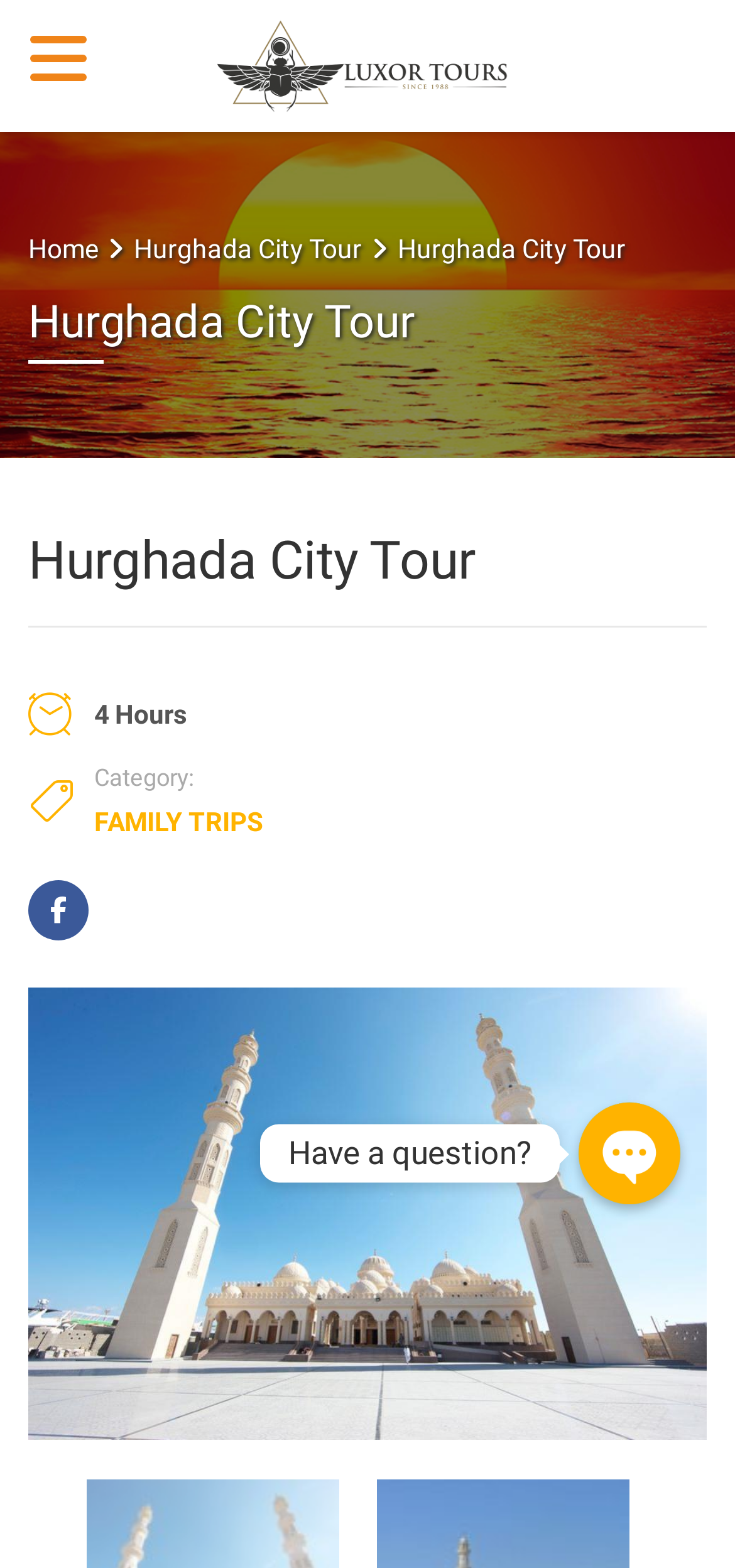Please provide a brief answer to the following inquiry using a single word or phrase:
What is the duration of the Hurghada City Tour?

4 Hours